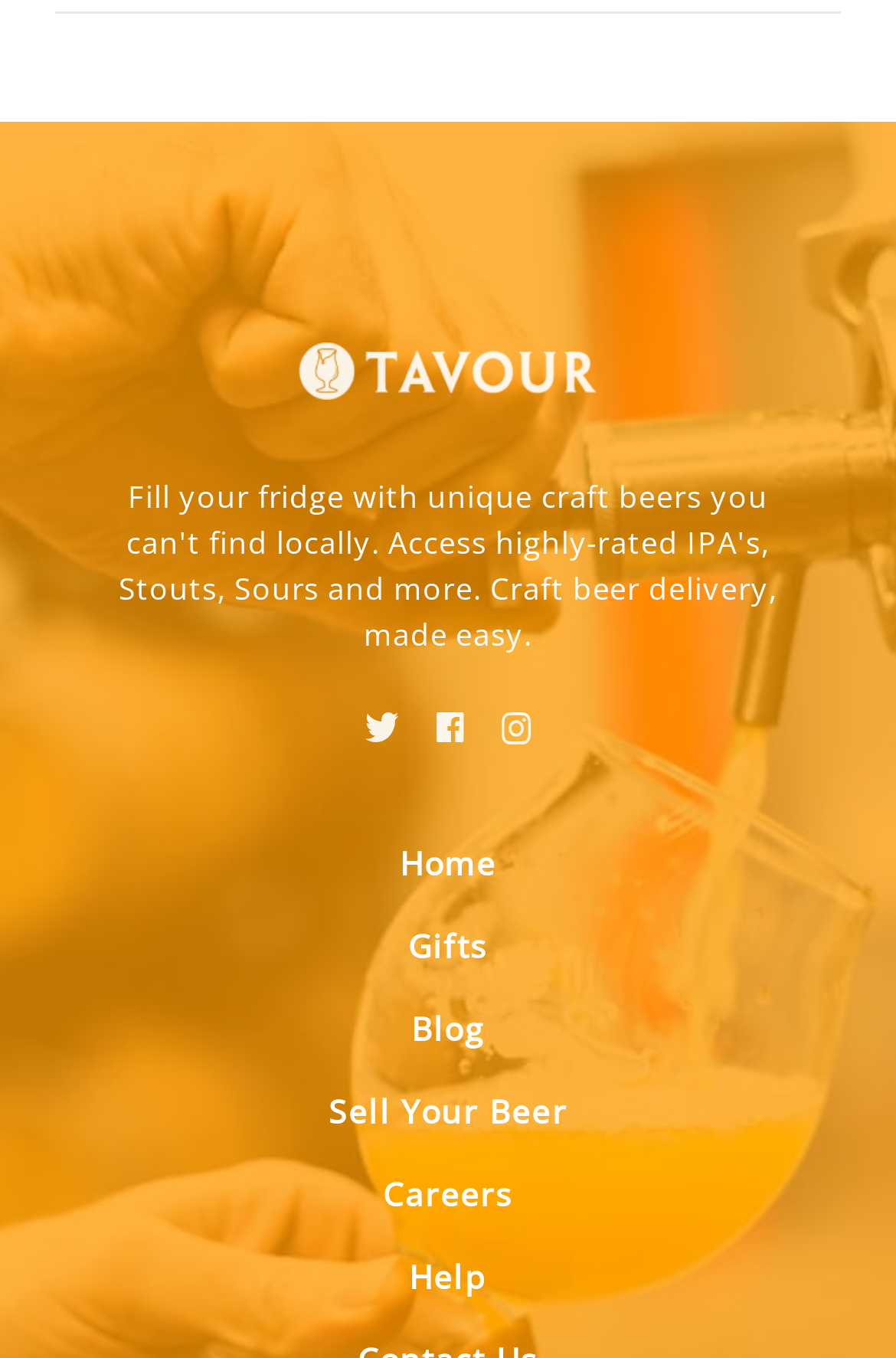How many navigation links are there?
Based on the visual details in the image, please answer the question thoroughly.

There are seven navigation links: Home, Gifts, Blog, Sell Your Beer, Careers, and Help, which can be found at coordinates [0.426, 0.605, 0.574, 0.666], [0.435, 0.666, 0.565, 0.727], [0.439, 0.727, 0.561, 0.788], [0.346, 0.788, 0.654, 0.849], [0.407, 0.849, 0.593, 0.909], and [0.436, 0.909, 0.564, 0.97] respectively.